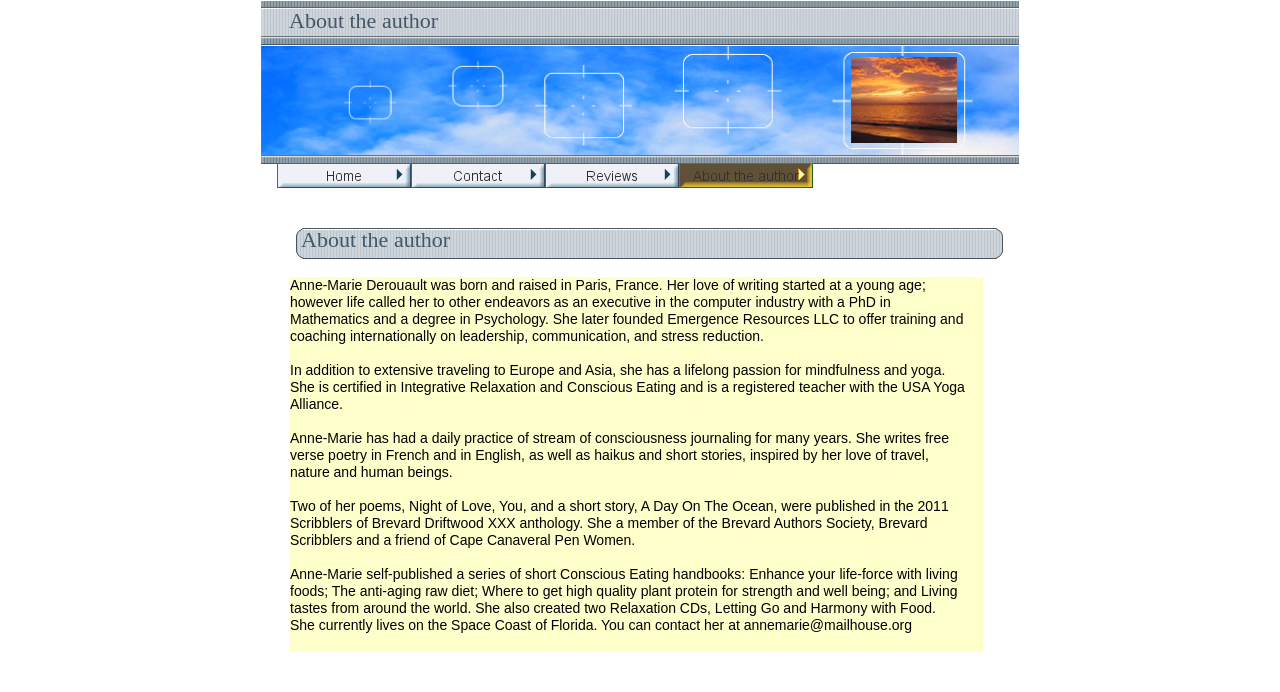Answer briefly with one word or phrase:
What is the author's profession?

Executive in computer industry